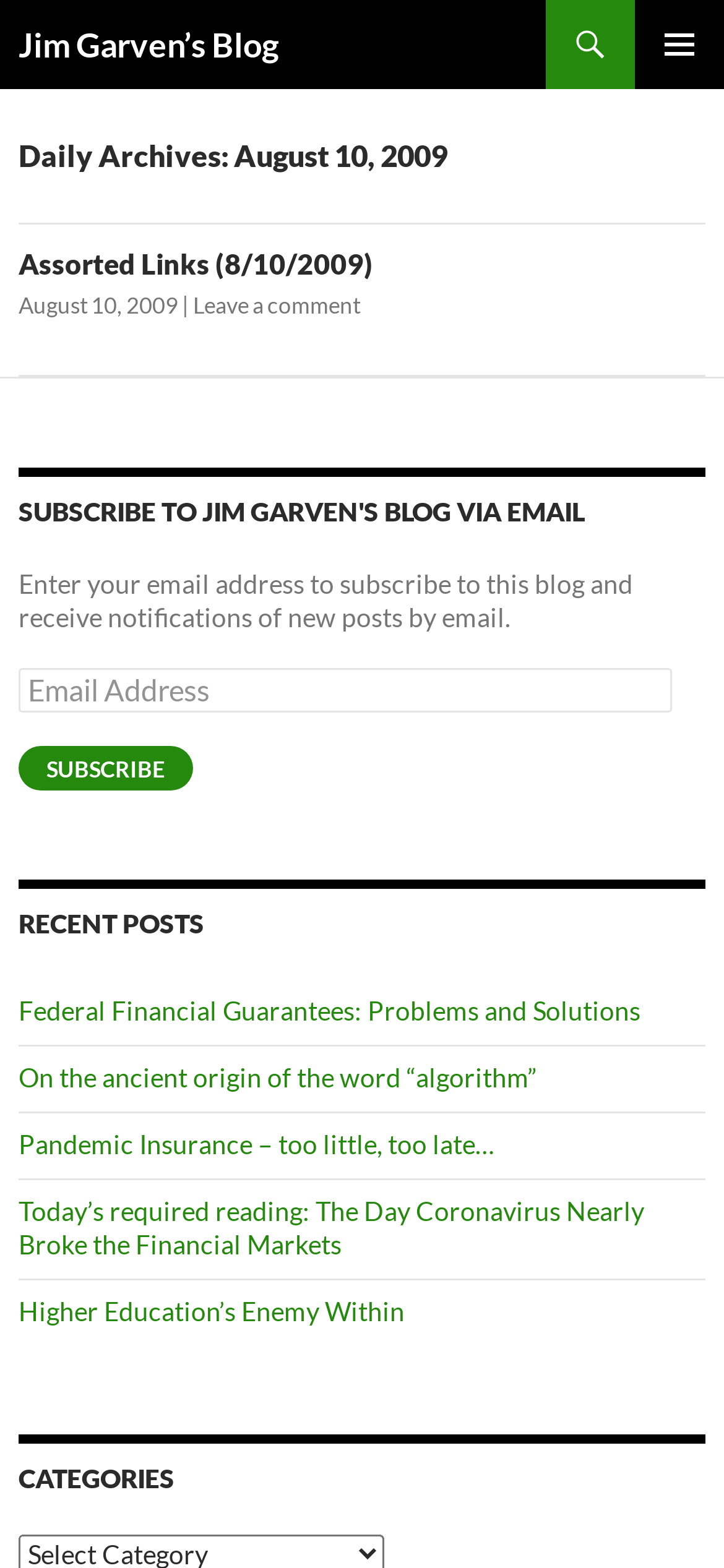Summarize the webpage with a detailed and informative caption.

This webpage is a blog titled "Jim Garven's Blog" with a focus on the date August 10, 2009. At the top, there is a heading with the blog title, accompanied by a link to the blog. To the right of the heading, there is a button labeled "PRIMARY MENU". Below the heading, there is a link to "SKIP TO CONTENT".

The main content of the page is divided into sections. The first section is a header with the title "Daily Archives: August 10, 2009". Below this header, there is an article with a heading "Assorted Links (8/10/2009)" followed by a link to the same title. There is also a link to the date "August 10, 2009" and a time element, as well as a link to "Leave a comment".

Further down, there is a heading "SUBSCRIBE TO JIM GARVEN'S BLOG VIA EMAIL" followed by a paragraph of text explaining how to subscribe to the blog. Below this, there is a form with a text box to enter an email address and a button labeled "SUBSCRIBE".

The next section is headed "RECENT POSTS" and contains a list of links to recent posts, including "Federal Financial Guarantees: Problems and Solutions", "On the ancient origin of the word “algorithm”", and several others.

Finally, there is a section headed "CATEGORIES" with a static text element labeled "Categories".